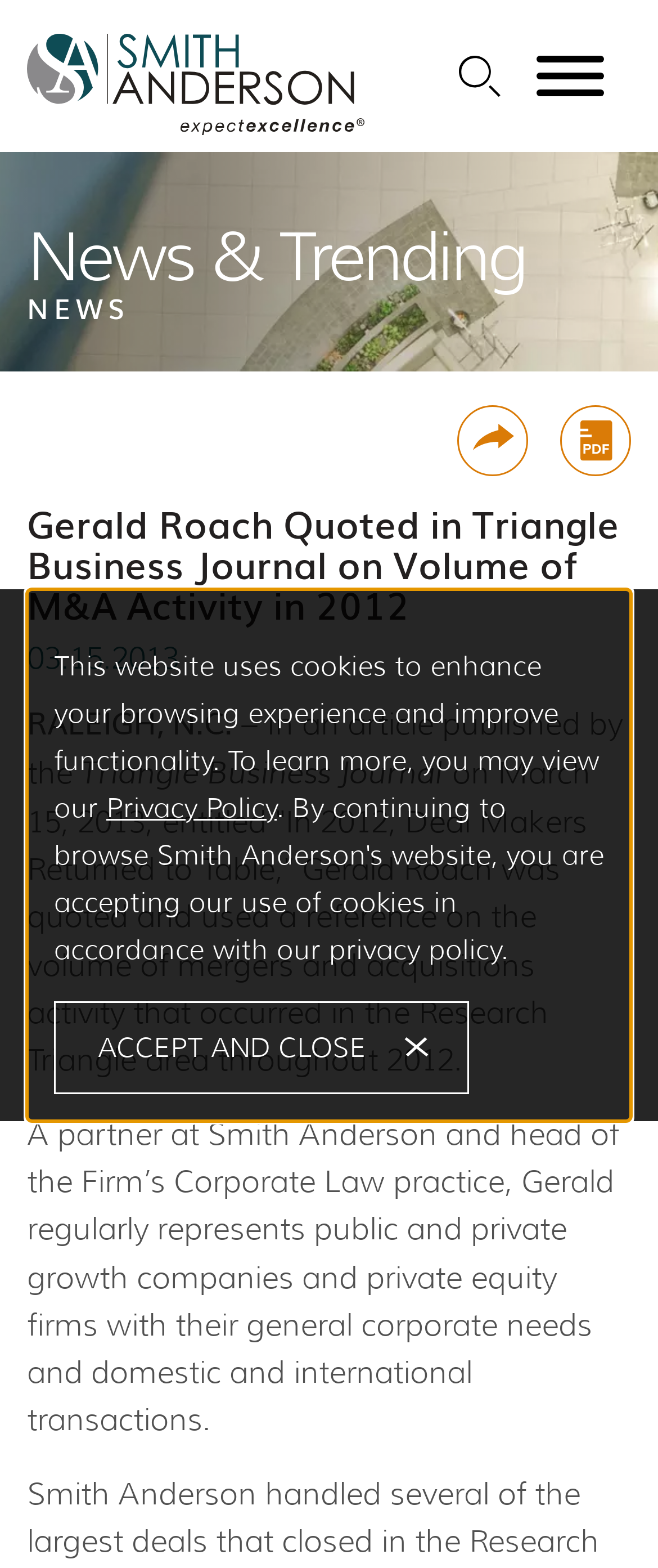What is the date of the article?
Using the details from the image, give an elaborate explanation to answer the question.

I found the date of the article by looking at the time element with the description '03.15.2013', which is located below the heading of the article.